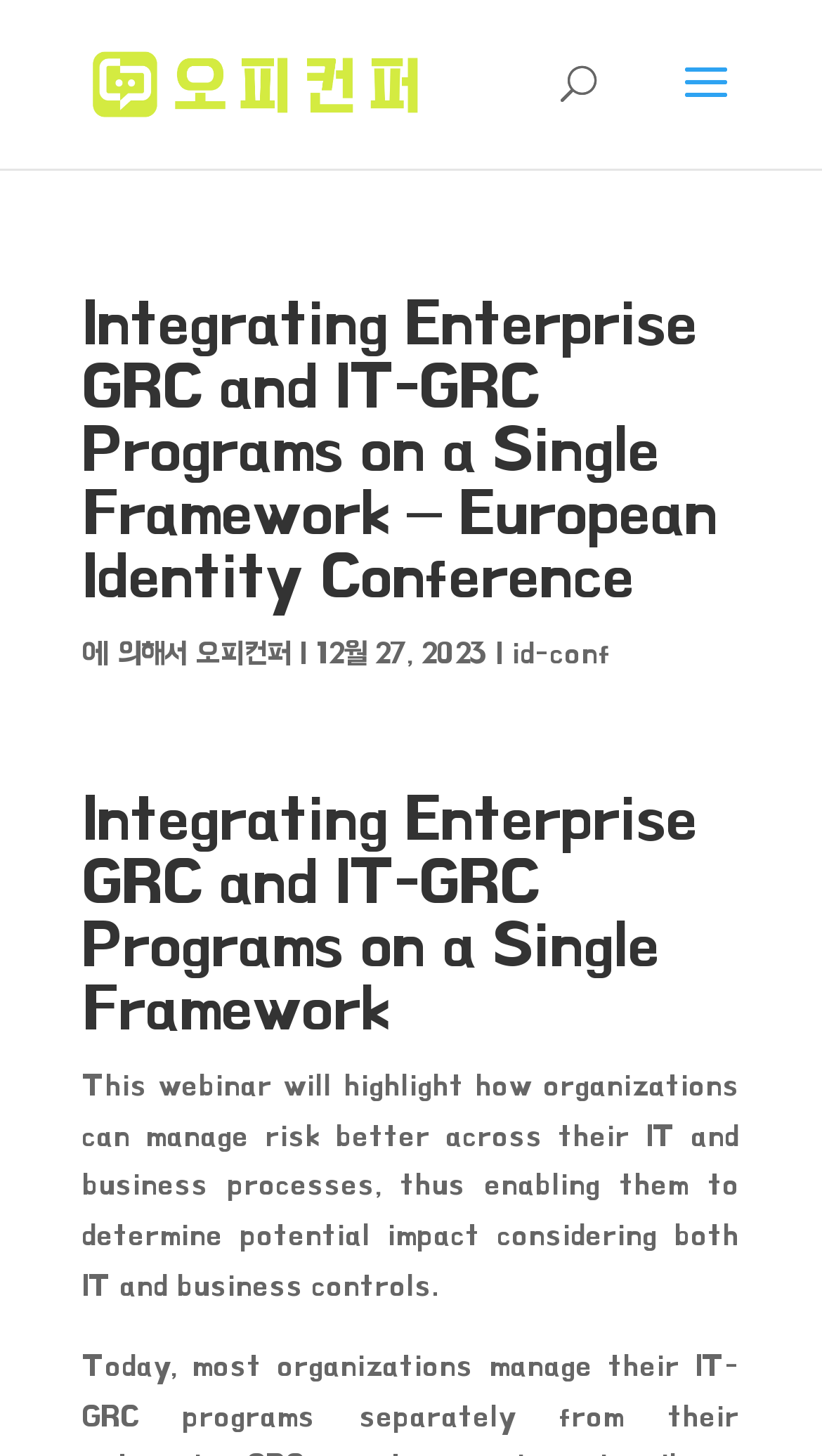Find and provide the bounding box coordinates for the UI element described with: "alt="오피(OP), 오피사이트 플랫폼 오피컨퍼"".

[0.11, 0.046, 0.51, 0.067]